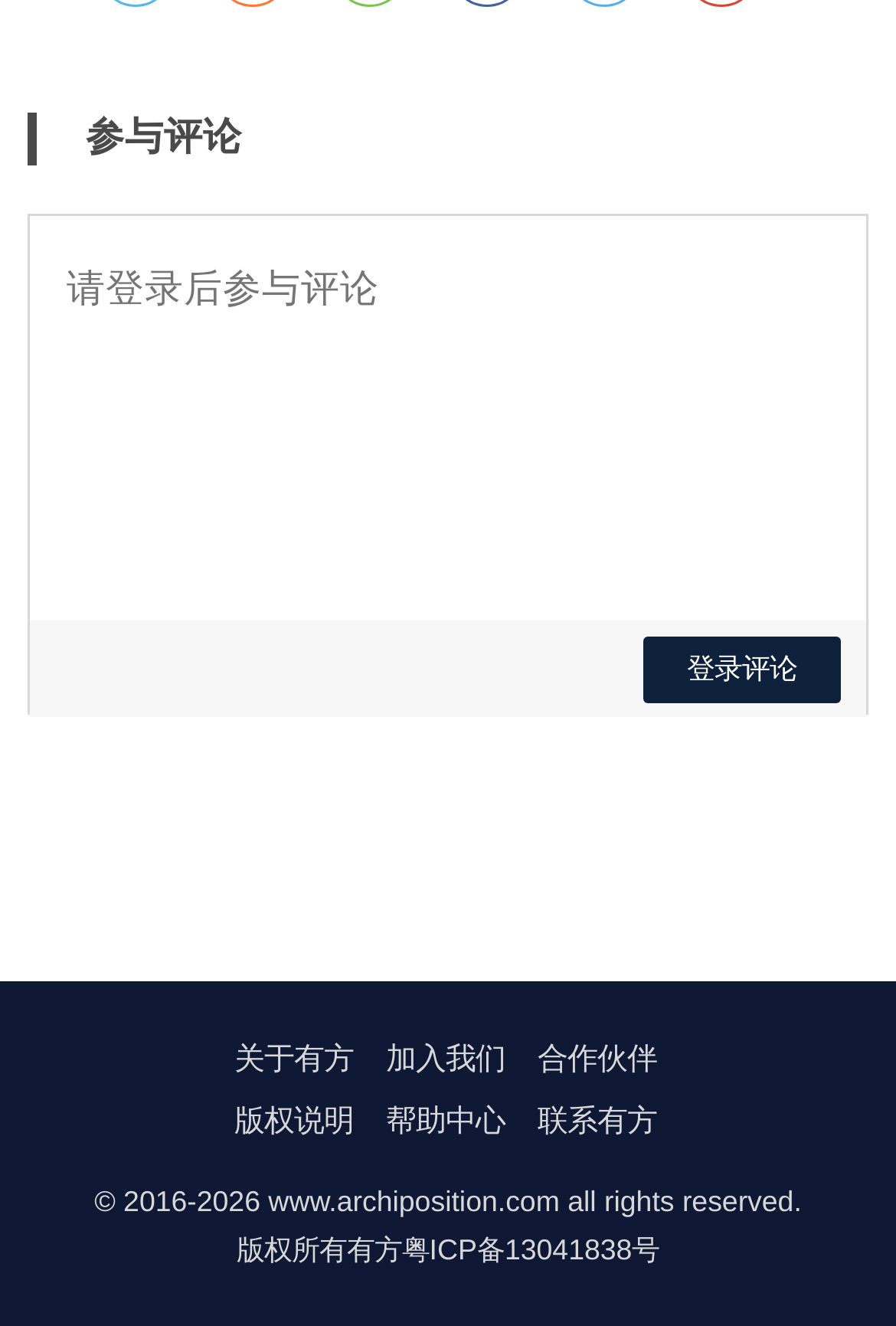How many links are there in the footer?
Use the image to give a comprehensive and detailed response to the question.

There are six links in the footer section of the webpage, including '关于有方', '加入我们', '合作伙伴', '版权说明', '帮助中心', and '联系有方'.